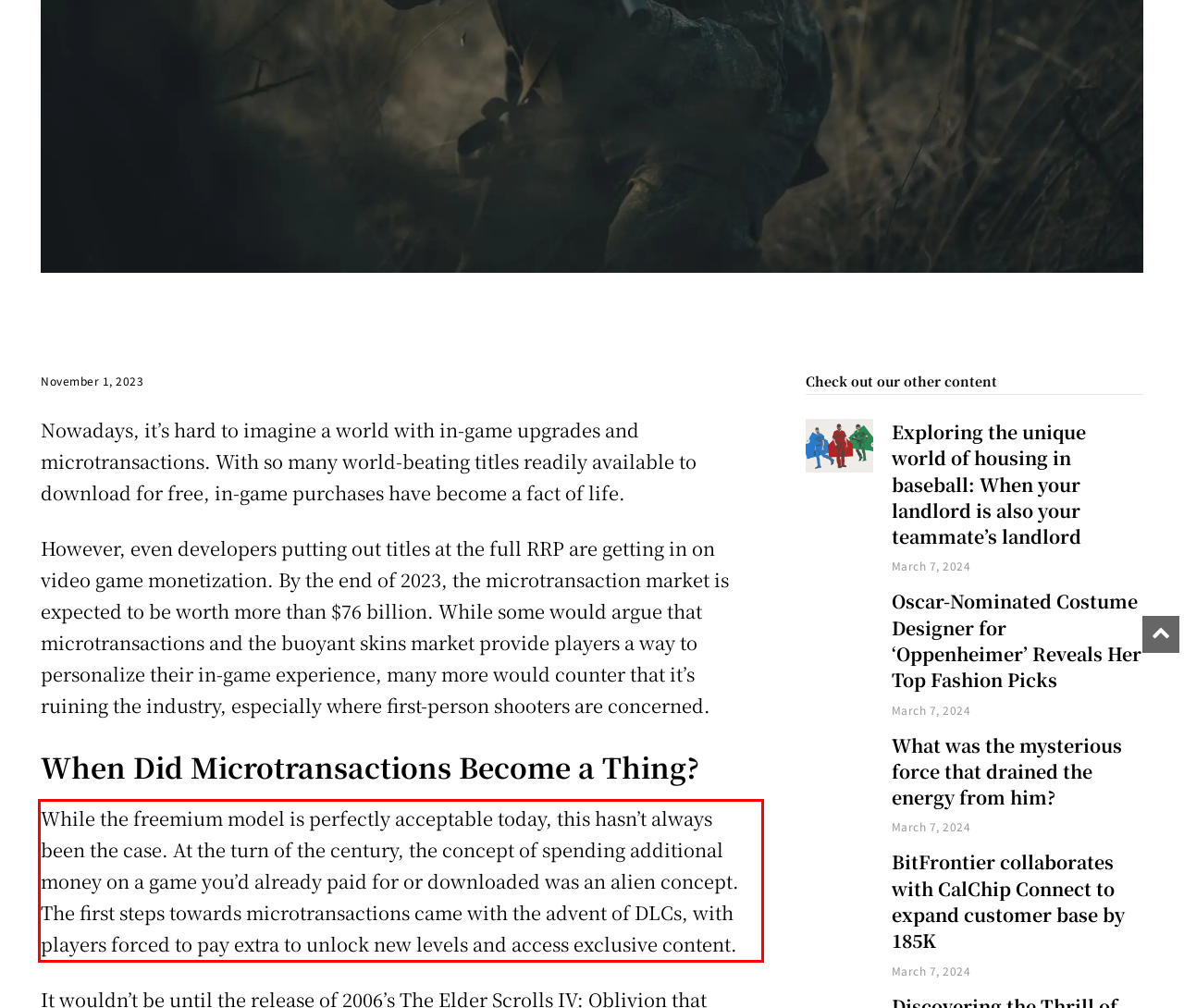You are presented with a webpage screenshot featuring a red bounding box. Perform OCR on the text inside the red bounding box and extract the content.

While the freemium model is perfectly acceptable today, this hasn’t always been the case. At the turn of the century, the concept of spending additional money on a game you’d already paid for or downloaded was an alien concept. The first steps towards microtransactions came with the advent of DLCs, with players forced to pay extra to unlock new levels and access exclusive content.